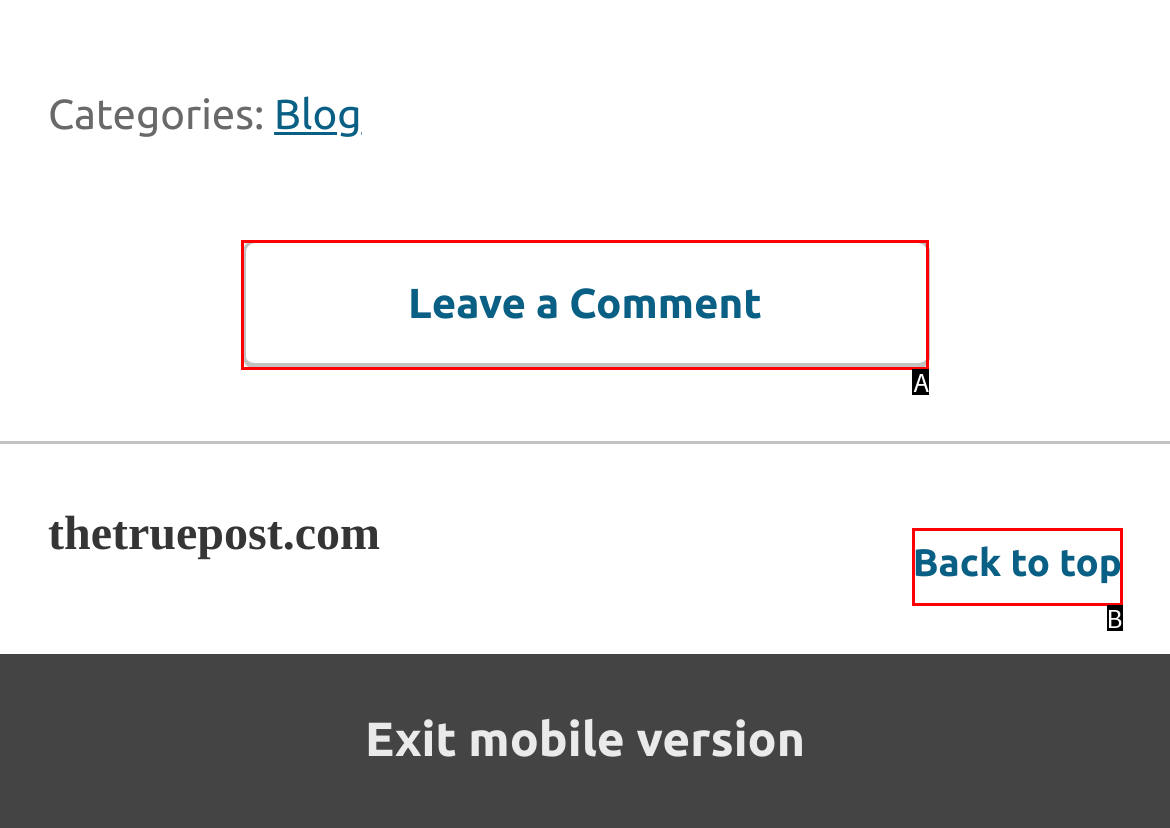From the provided choices, determine which option matches the description: Back to top. Respond with the letter of the correct choice directly.

B